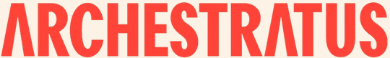Offer a detailed account of the various components present in the image.

The image features the bold and vibrant logo of "Archestratus Books + Foods," showcasing the name prominently in a striking red typeface. This design suggests a dynamic and inviting atmosphere, appealing to lovers of literature and culinary delights. Positioned at the top of a webpage, the logo embodies the spirit of the establishment, which is dedicated to offering a curated selection of books alongside a delightful range of food products. The layout effectively draws attention to the brand's identity, making it a focal point for visitors.